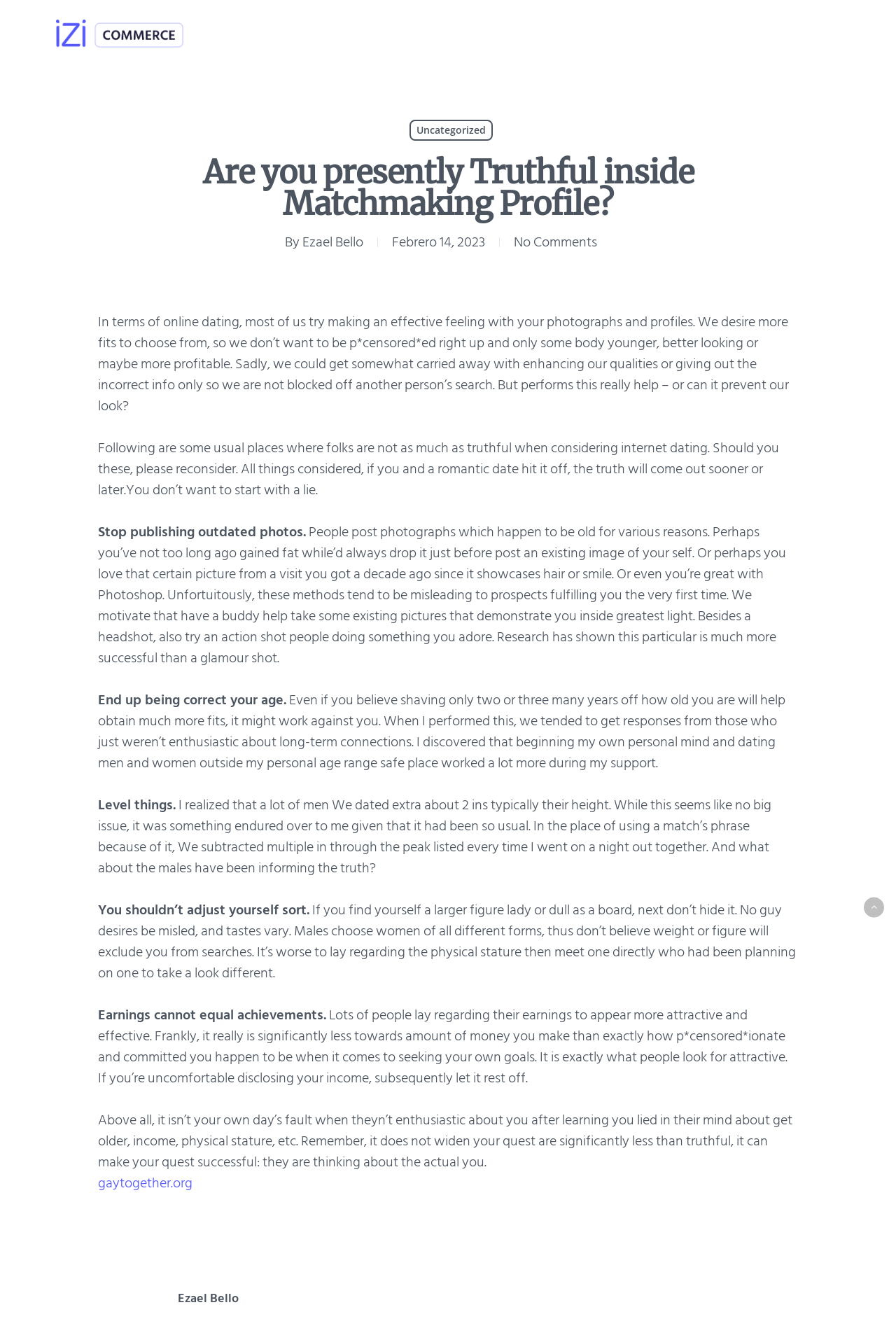Locate the UI element described by gaytogether.org and provide its bounding box coordinates. Use the format (top-left x, top-left y, bottom-right x, bottom-right y) with all values as floating point numbers between 0 and 1.

[0.109, 0.879, 0.215, 0.896]